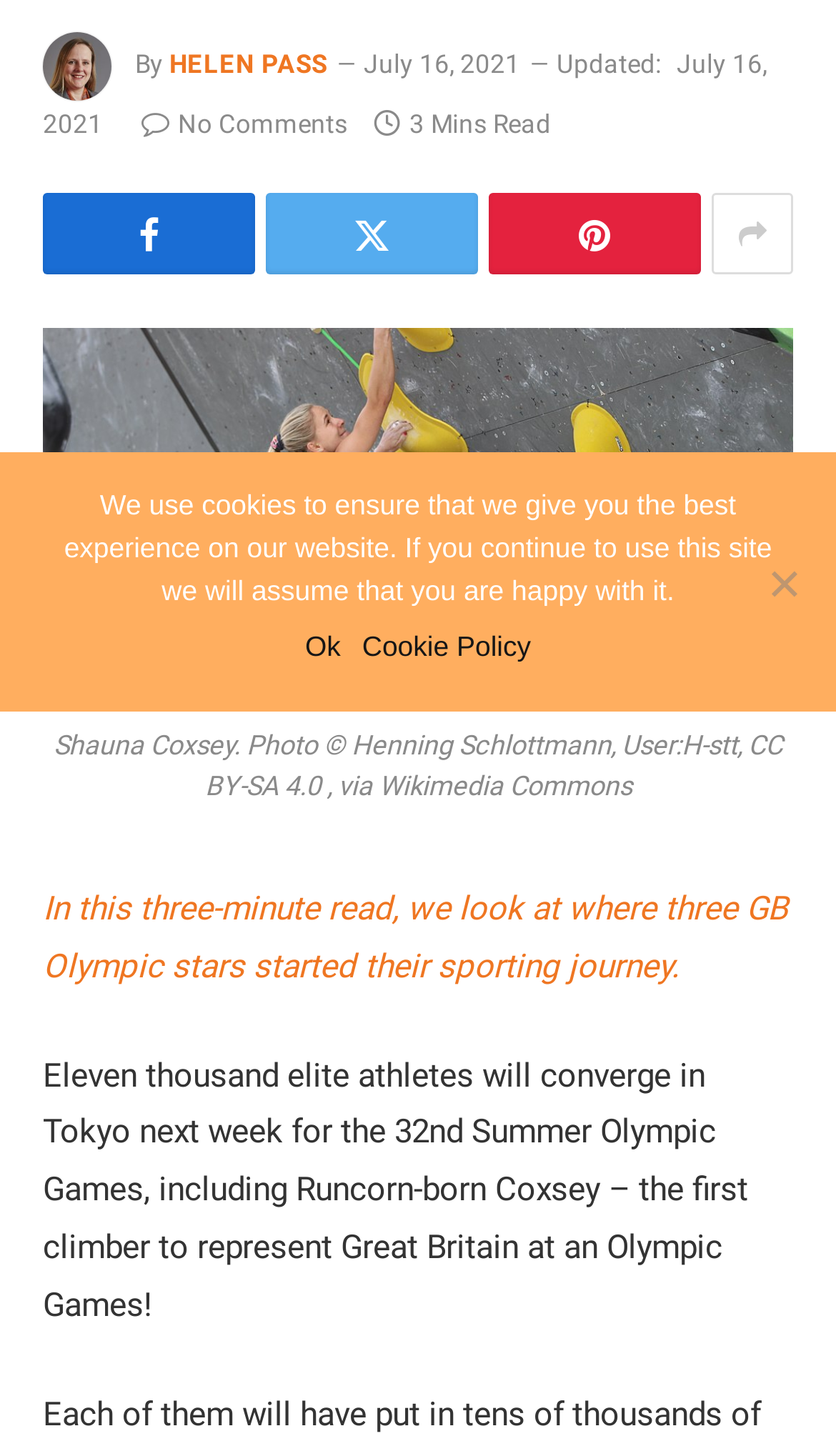Determine the bounding box of the UI component based on this description: "Pinterest". The bounding box coordinates should be four float values between 0 and 1, i.e., [left, top, right, bottom].

[0.585, 0.133, 0.838, 0.189]